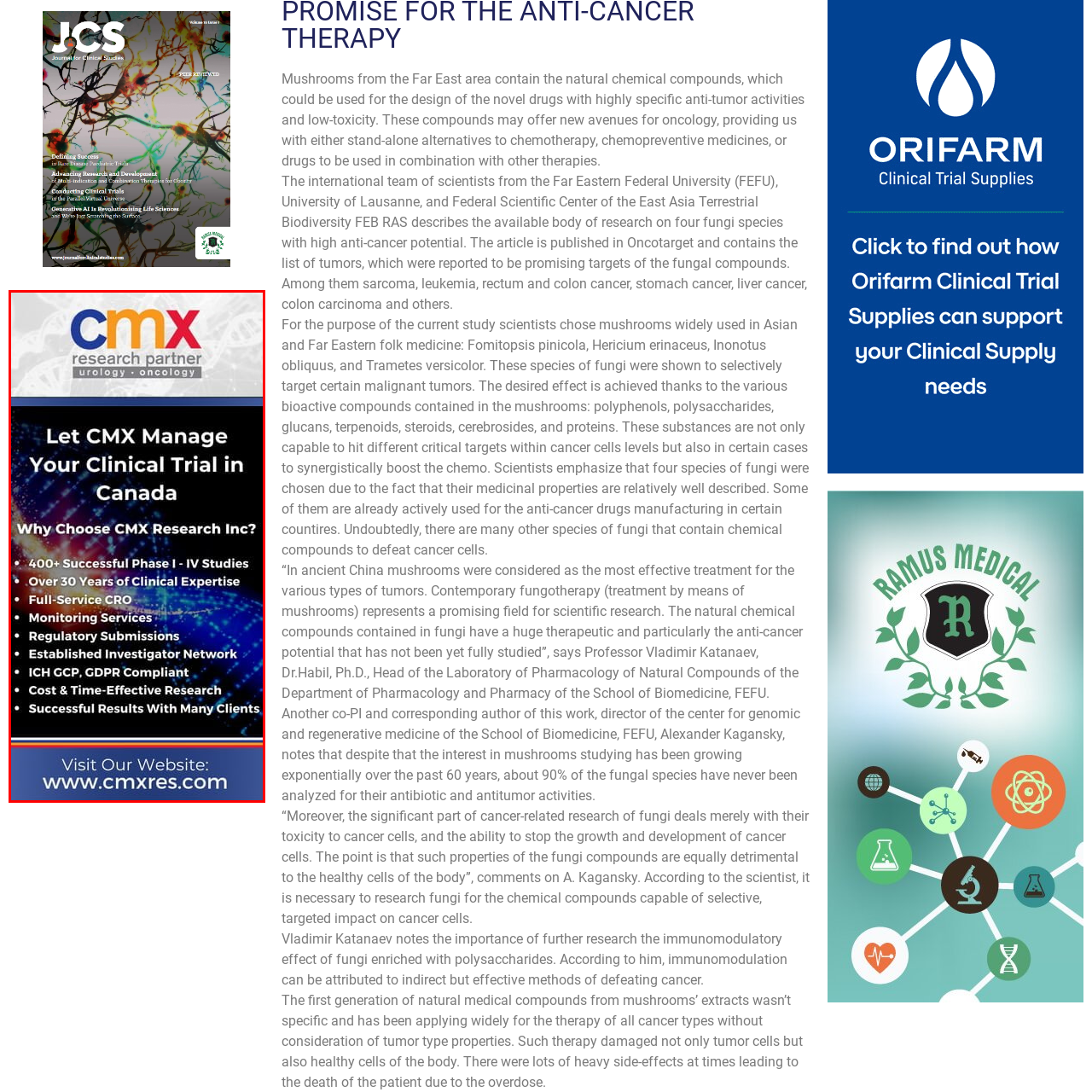Offer an in-depth description of the picture located within the red frame.

The image presents an advertisement for CMX Research Inc., a clinical trial management organization specializing in urology and oncology. The prominent header features the company's logo in a bold design, signifying their commitment to innovative research. Below the logo, a compelling call to action reads, "Let CMX Manage Your Clinical Trial in Canada," emphasizing their expertise in overseeing clinical trials across the country.

The ad highlights several key reasons to partner with CMX Research, including their extensive experience, boasting over 400 successful Phase I-IV studies and more than 30 years in clinical trial management. It details the company's full-service Contract Research Organization (CRO) offerings, which encompass monitoring services, regulatory submissions, and a well-established investigator network. Additionally, it reassures potential clients of compliance with international guidelines such as ICH GCP and GDPR.

The visual design incorporates a professional color palette, enhancing its appeal and effectively communicating reliability and expertise. The bottom of the image directs viewers to the company's website for further information, encapsulating the essence of CMX Research as a trusted partner in clinical trials.